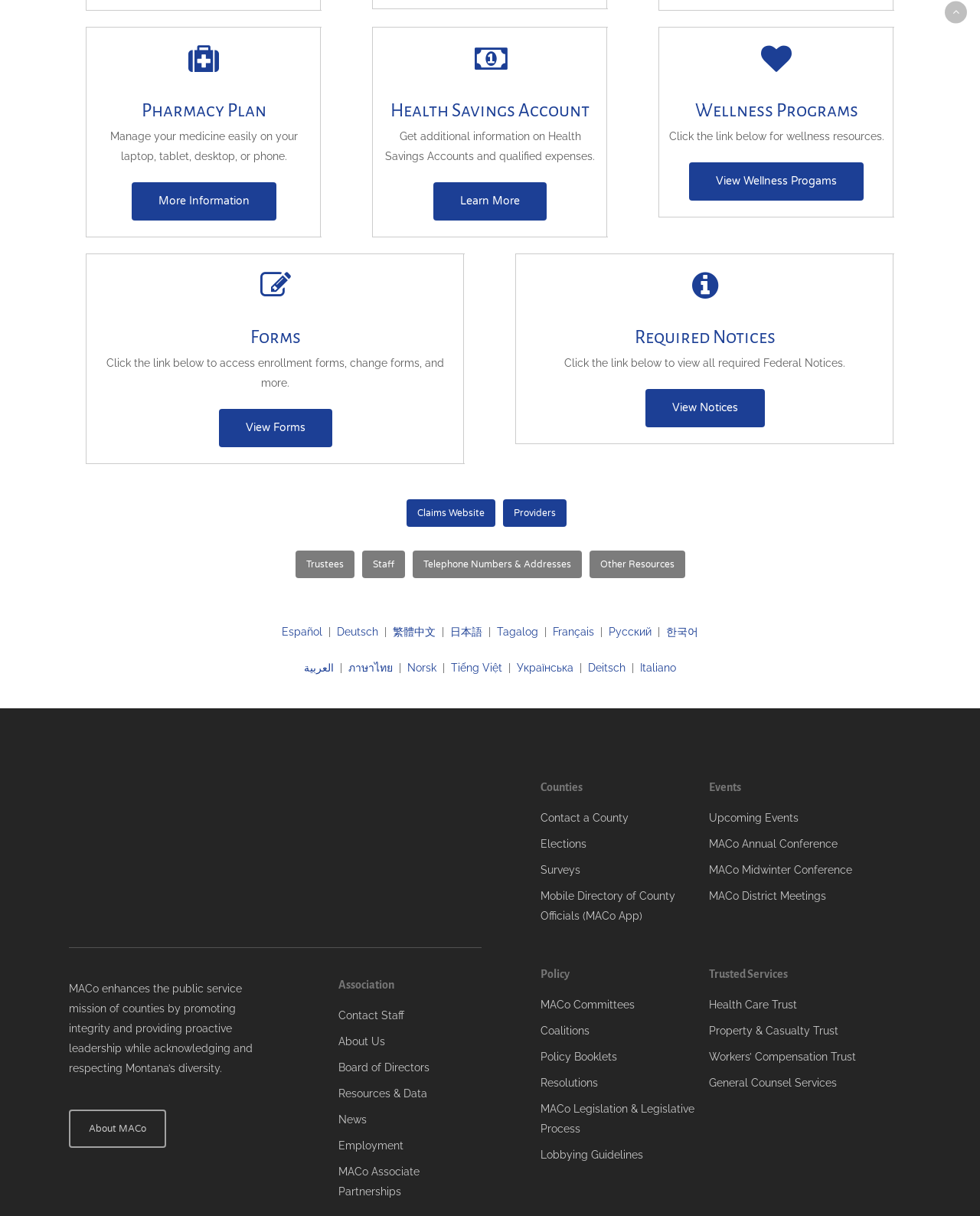Please answer the following question using a single word or phrase: 
What is the name of the organization associated with this webpage?

Montana Association of Counties